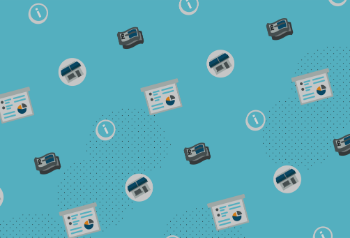Provide a comprehensive description of the image.

The image features a vibrant blue background adorned with various graphical elements related to business and marketing strategies. Prominent among these are illustrations of documents and charts, symbolizing data analysis and strategic planning. The images represent concepts such as pricing strategies, distribution methods, and financial insights that are essential for entrepreneurs starting or enhancing their businesses. This visual encapsulates the essence of business dynamics, serving as an engaging backdrop for resources aimed at aiding individuals in their entrepreneurial journeys, particularly in navigating complex topics like pricing and market distribution.